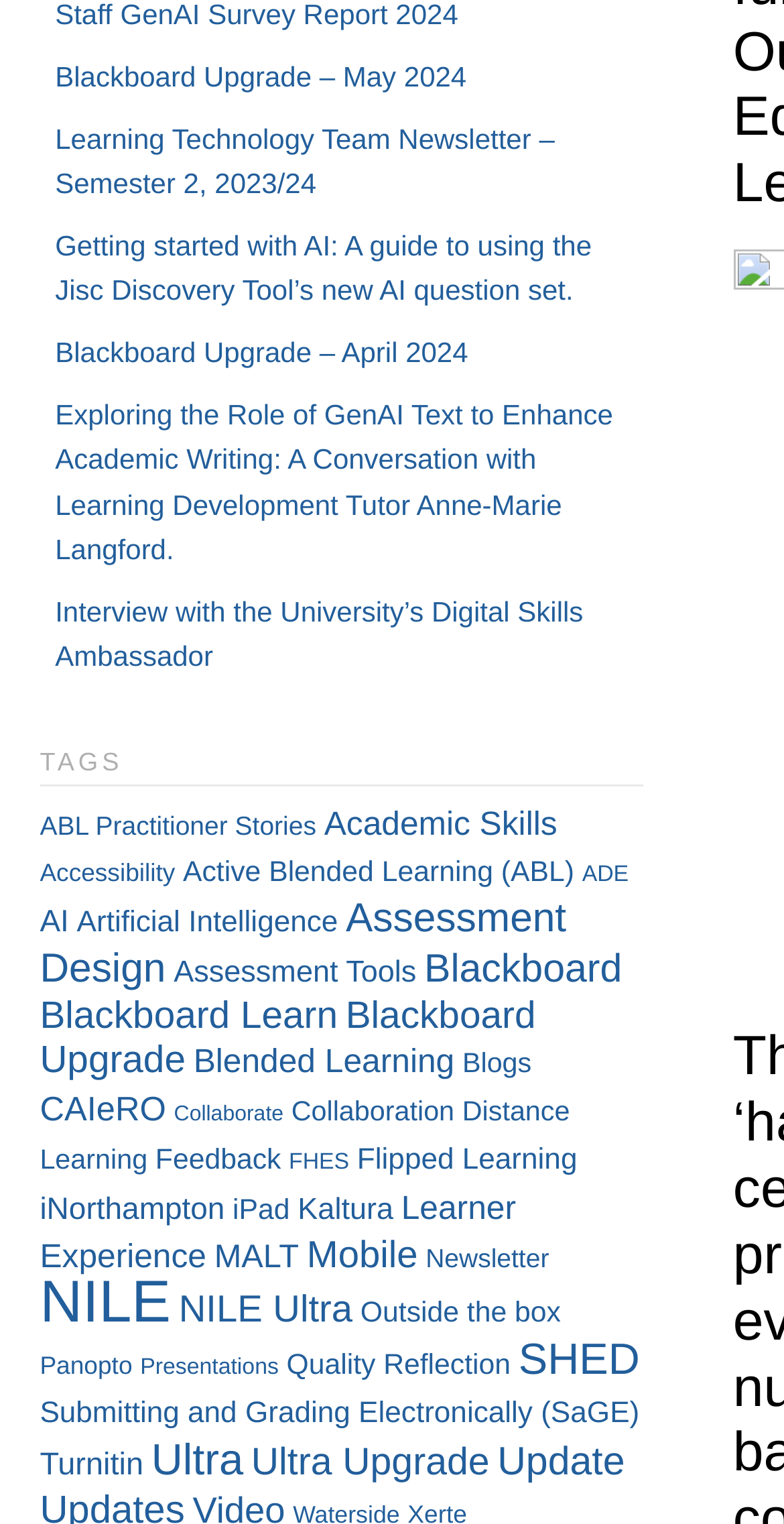Please determine the bounding box coordinates for the UI element described as: "Presentations".

[0.179, 0.889, 0.355, 0.905]